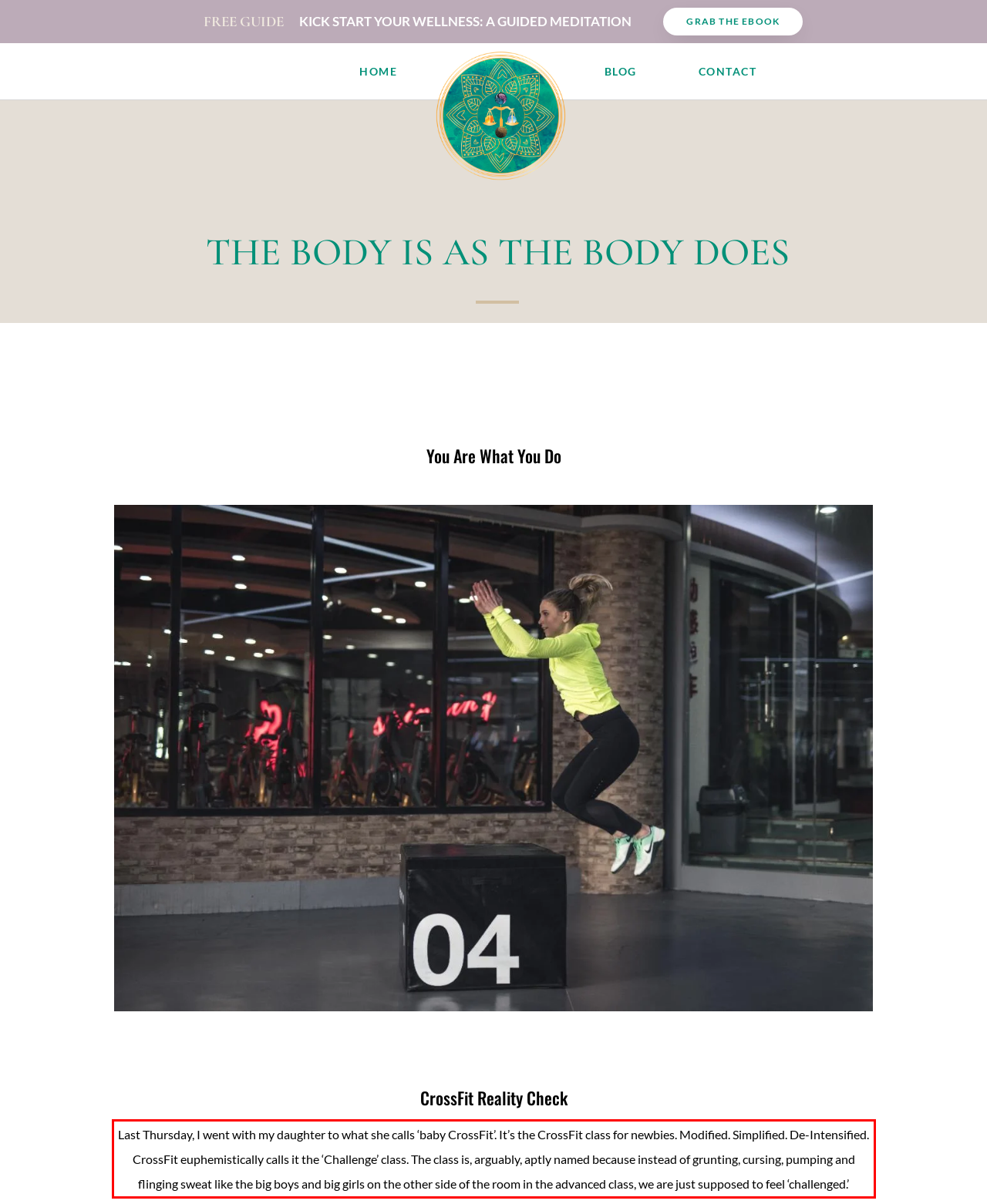The screenshot you have been given contains a UI element surrounded by a red rectangle. Use OCR to read and extract the text inside this red rectangle.

Last Thursday, I went with my daughter to what she calls ‘baby CrossFit’. It’s the CrossFit class for newbies. Modified. Simplified. De-Intensified. CrossFit euphemistically calls it the ‘Challenge’ class. The class is, arguably, aptly named because instead of grunting, cursing, pumping and flinging sweat like the big boys and big girls on the other side of the room in the advanced class, we are just supposed to feel ‘challenged.’